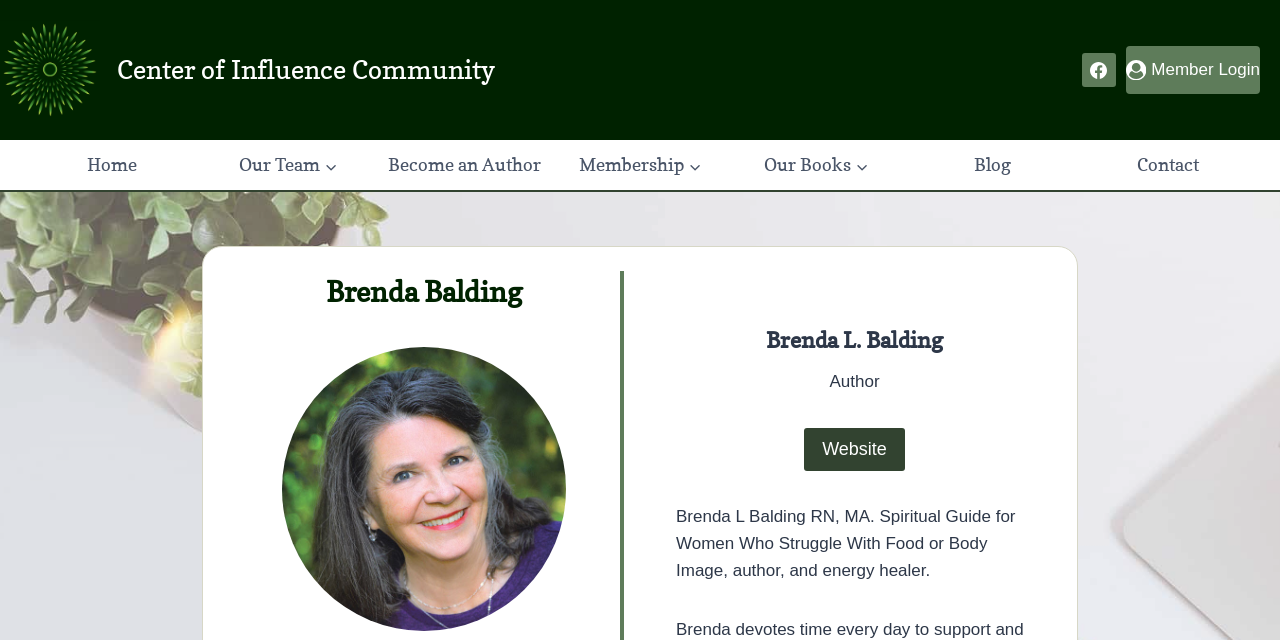Specify the bounding box coordinates of the area to click in order to follow the given instruction: "View news."

None